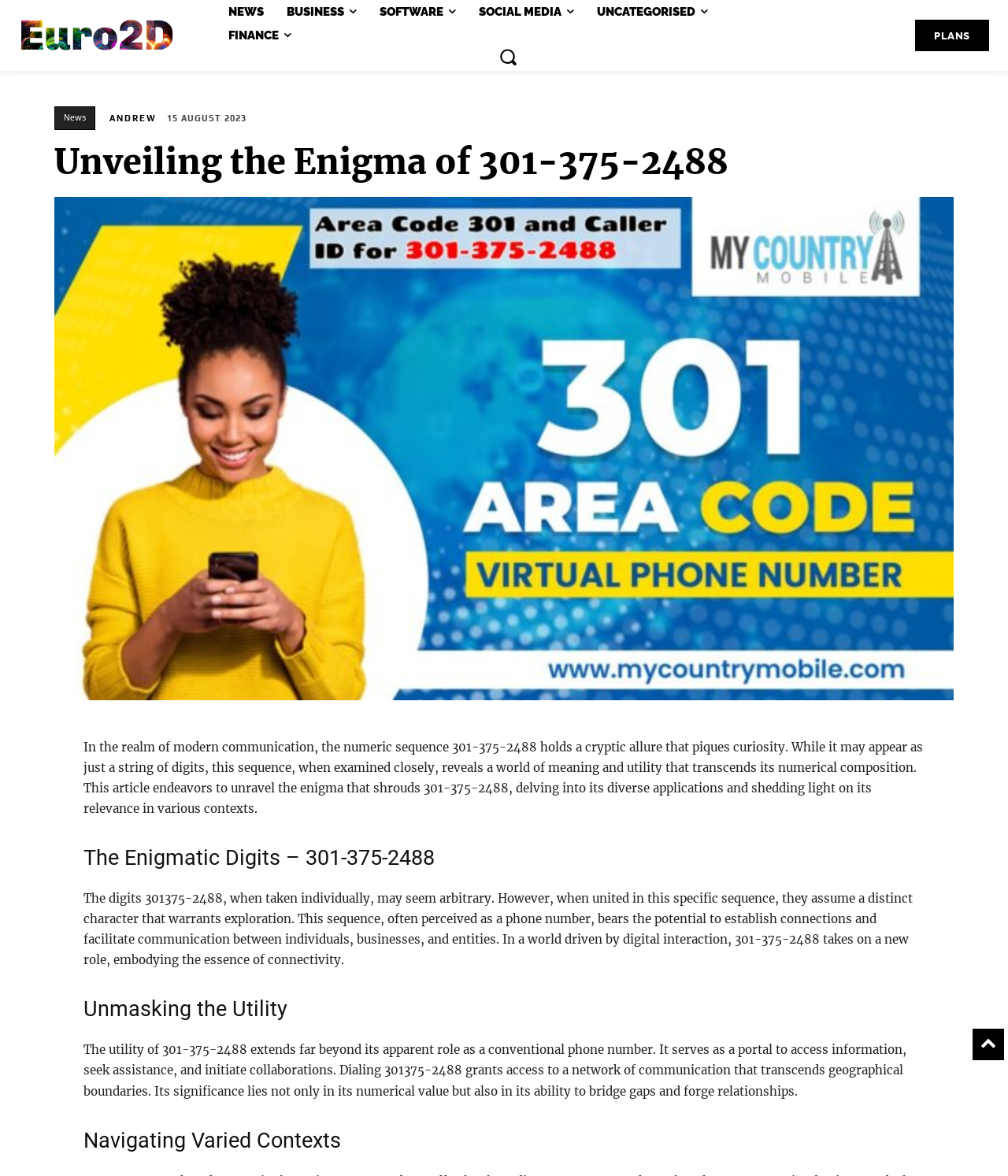Give the bounding box coordinates for this UI element: "Social Media". The coordinates should be four float numbers between 0 and 1, arranged as [left, top, right, bottom].

[0.466, 0.0, 0.579, 0.02]